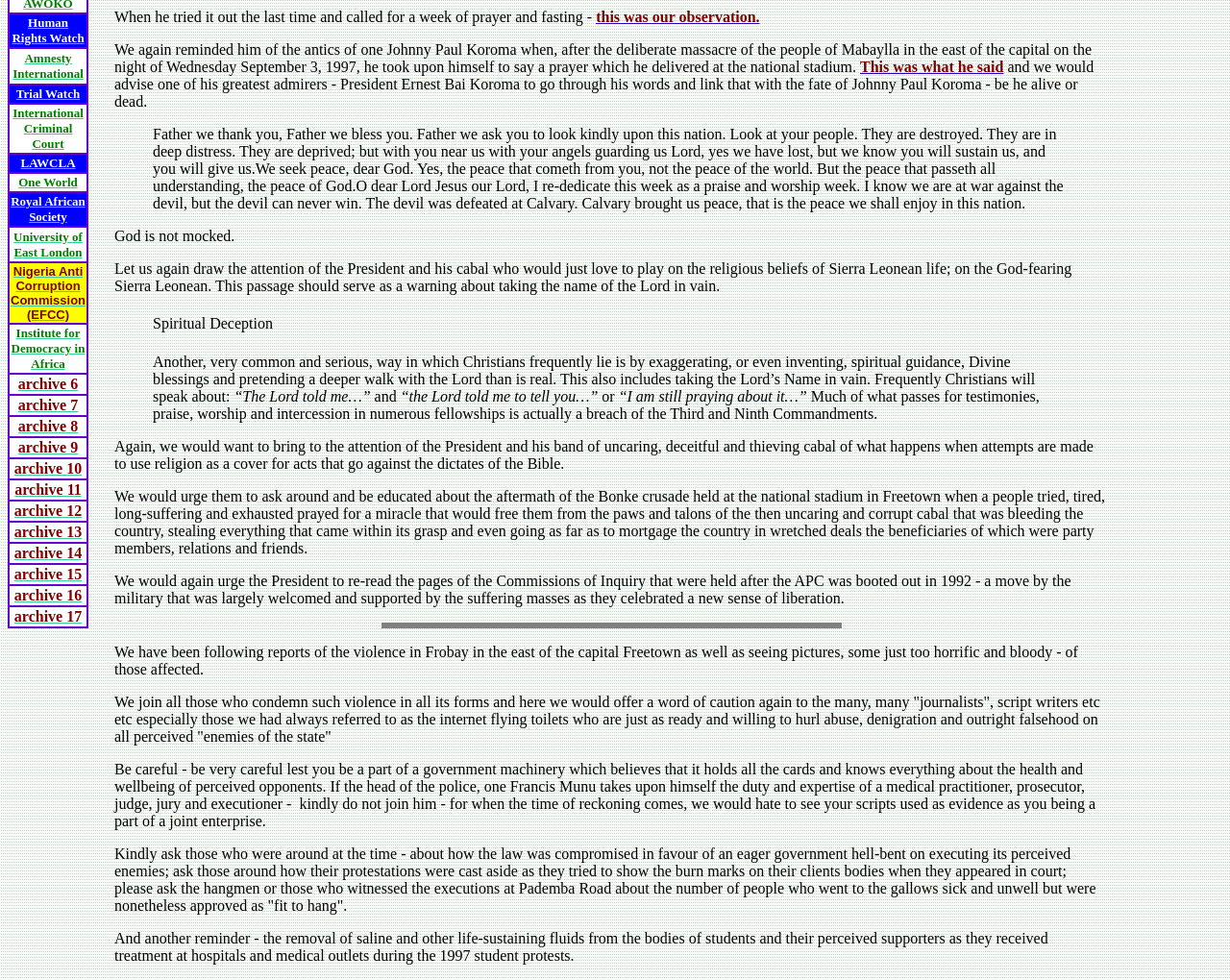Identify the bounding box of the UI element that matches this description: "This was what he said".

[0.699, 0.06, 0.816, 0.076]